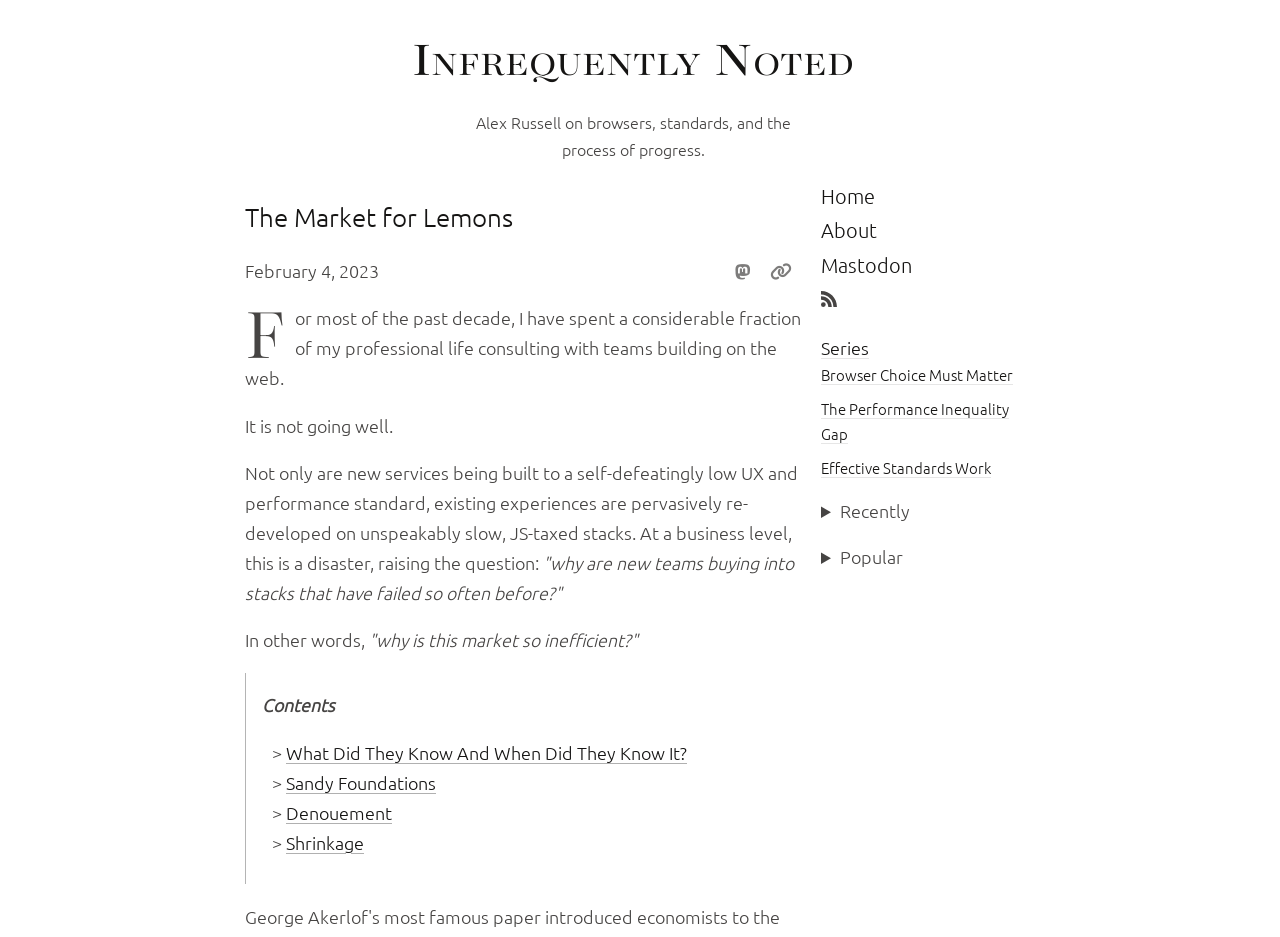Locate the bounding box coordinates of the element you need to click to accomplish the task described by this instruction: "Click the 'Share on Mastodon' button".

[0.568, 0.274, 0.592, 0.306]